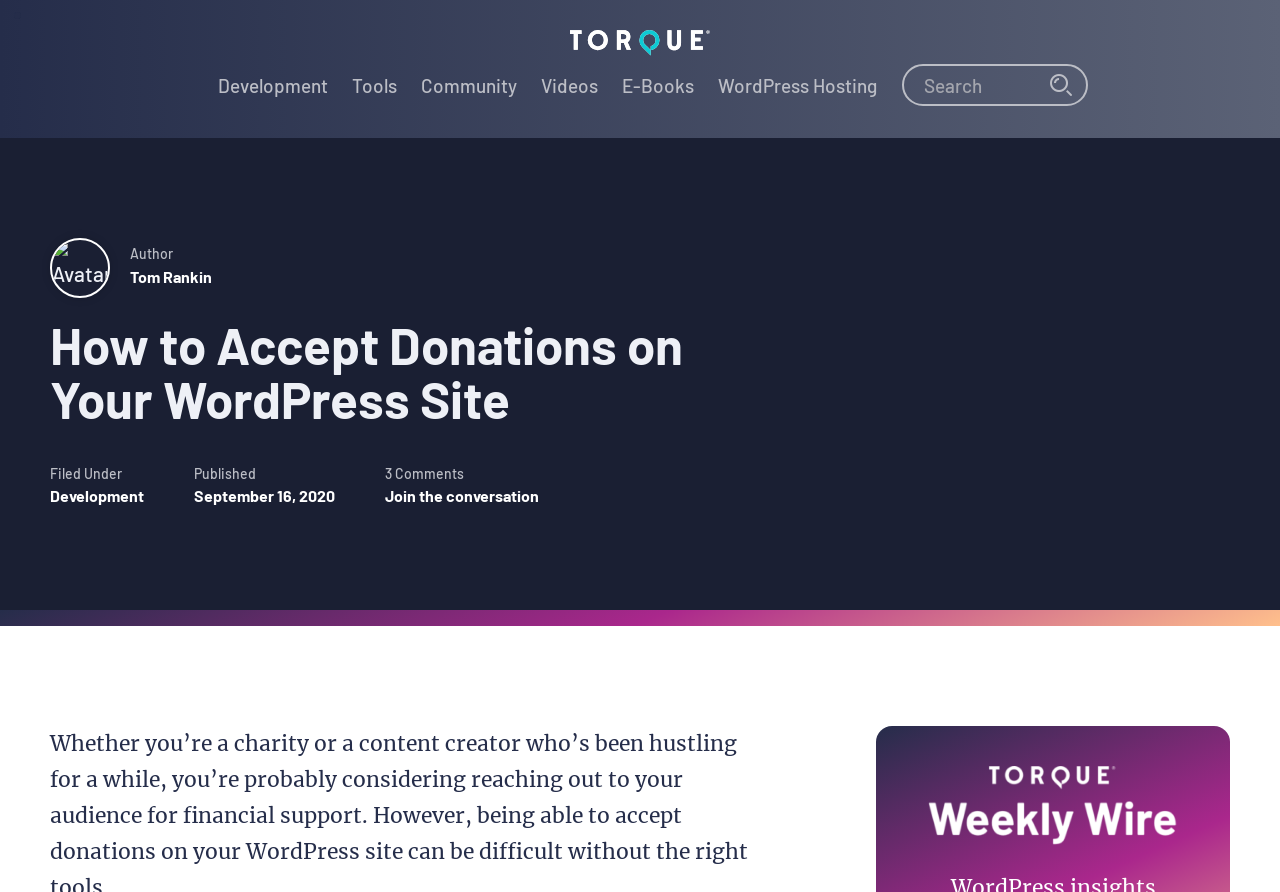Identify the bounding box coordinates for the element that needs to be clicked to fulfill this instruction: "Search for something". Provide the coordinates in the format of four float numbers between 0 and 1: [left, top, right, bottom].

[0.693, 0.072, 0.838, 0.141]